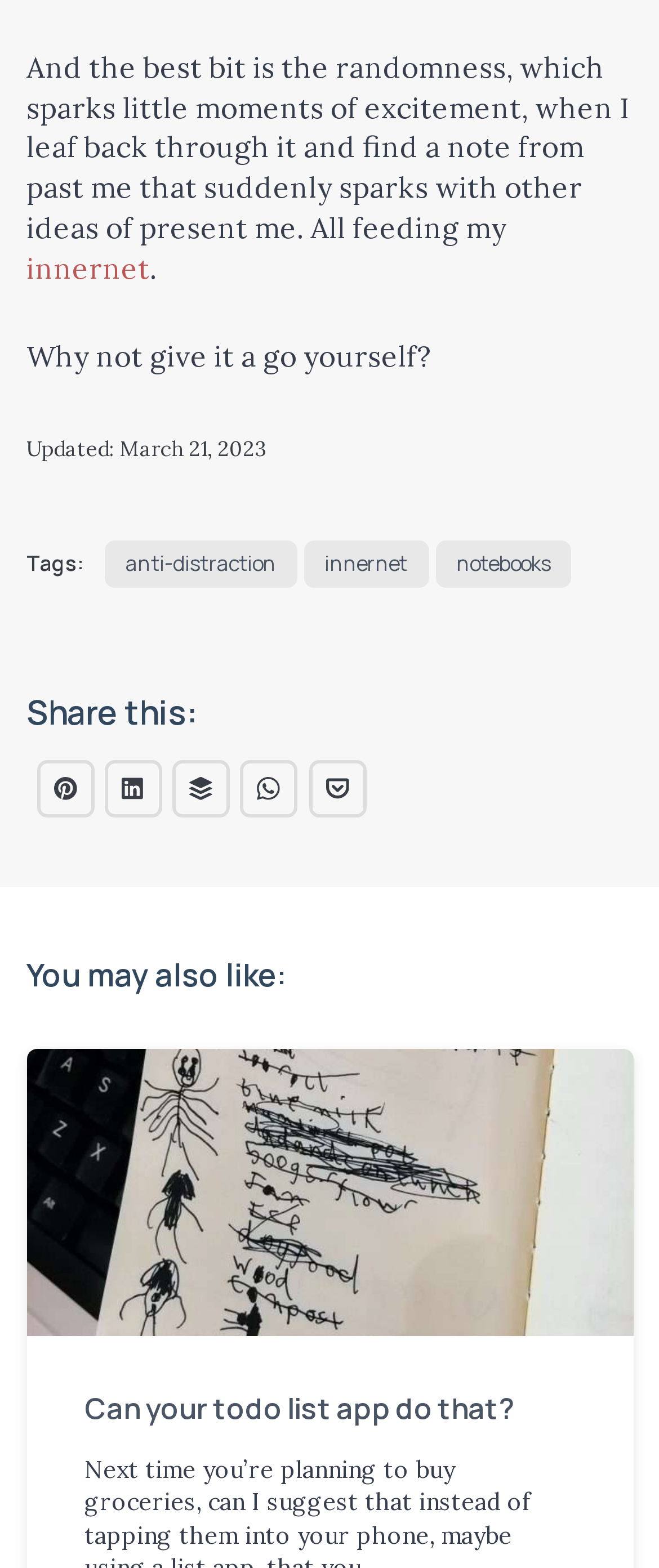Answer the following in one word or a short phrase: 
What are the sharing options available?

Pinterest, LinkedIn, Buffer, WhatsApp, Pocket